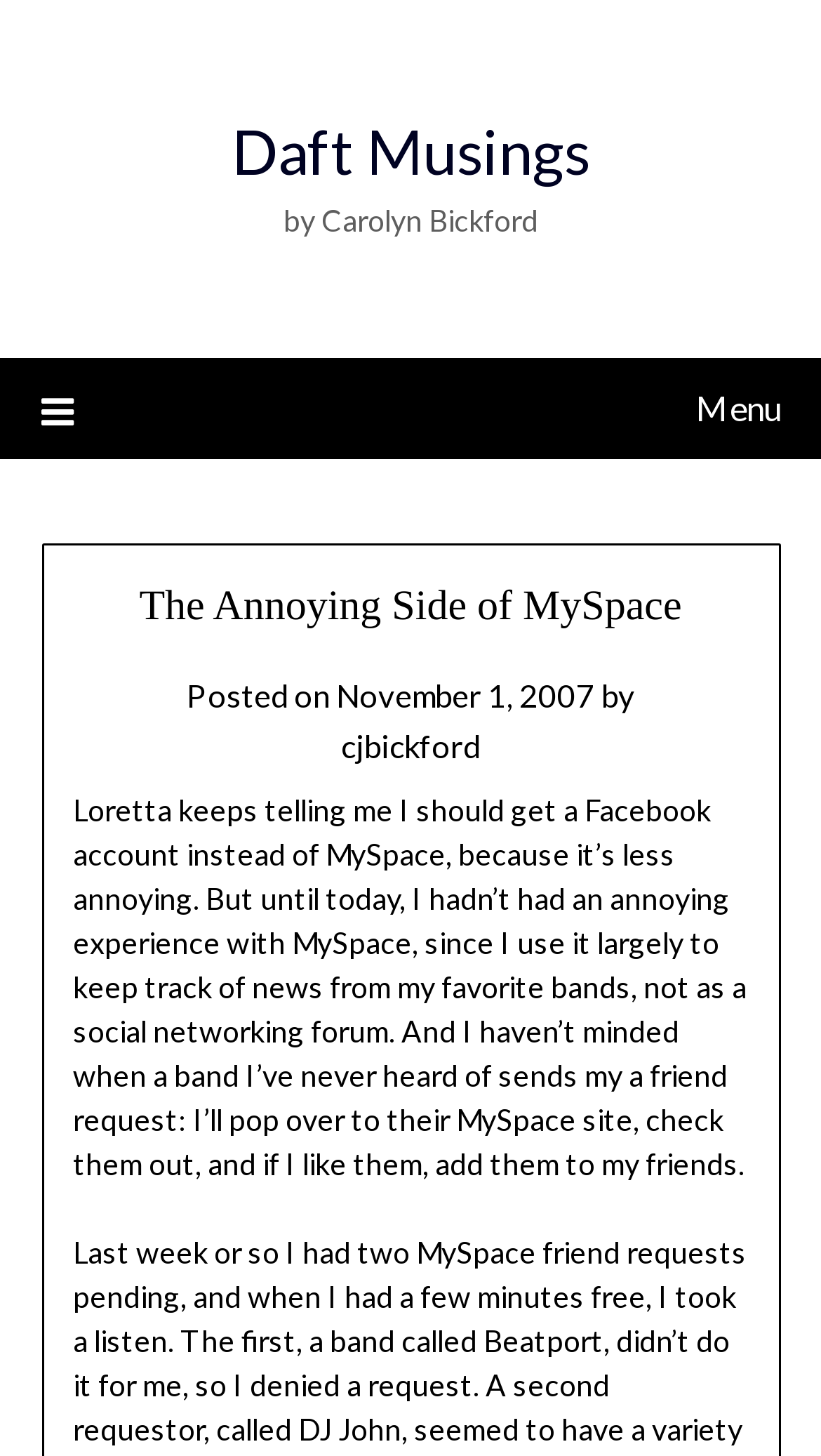Extract the primary heading text from the webpage.

The Annoying Side of MySpace